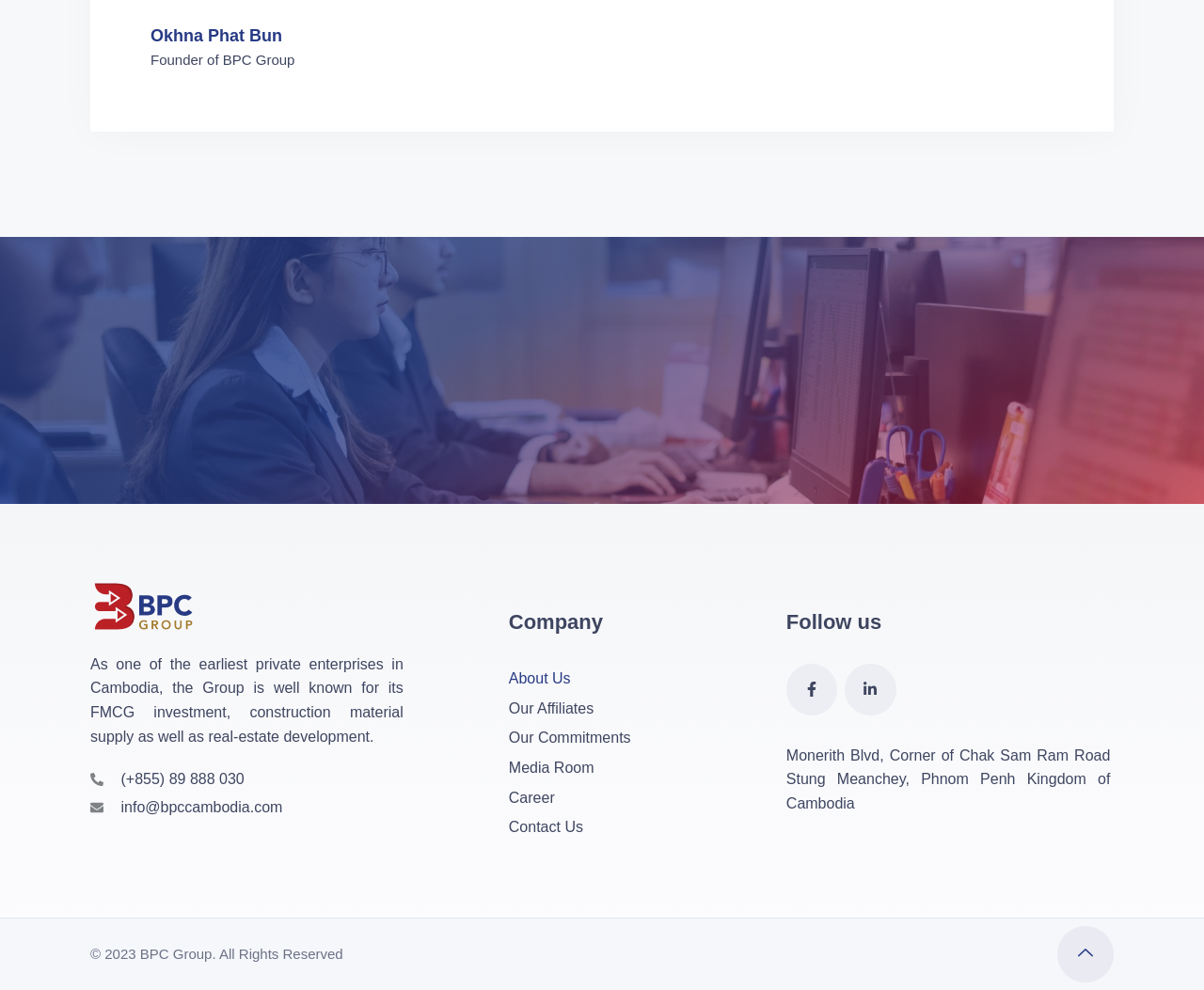Could you find the bounding box coordinates of the clickable area to complete this instruction: "Check company address"?

[0.653, 0.751, 0.922, 0.824]